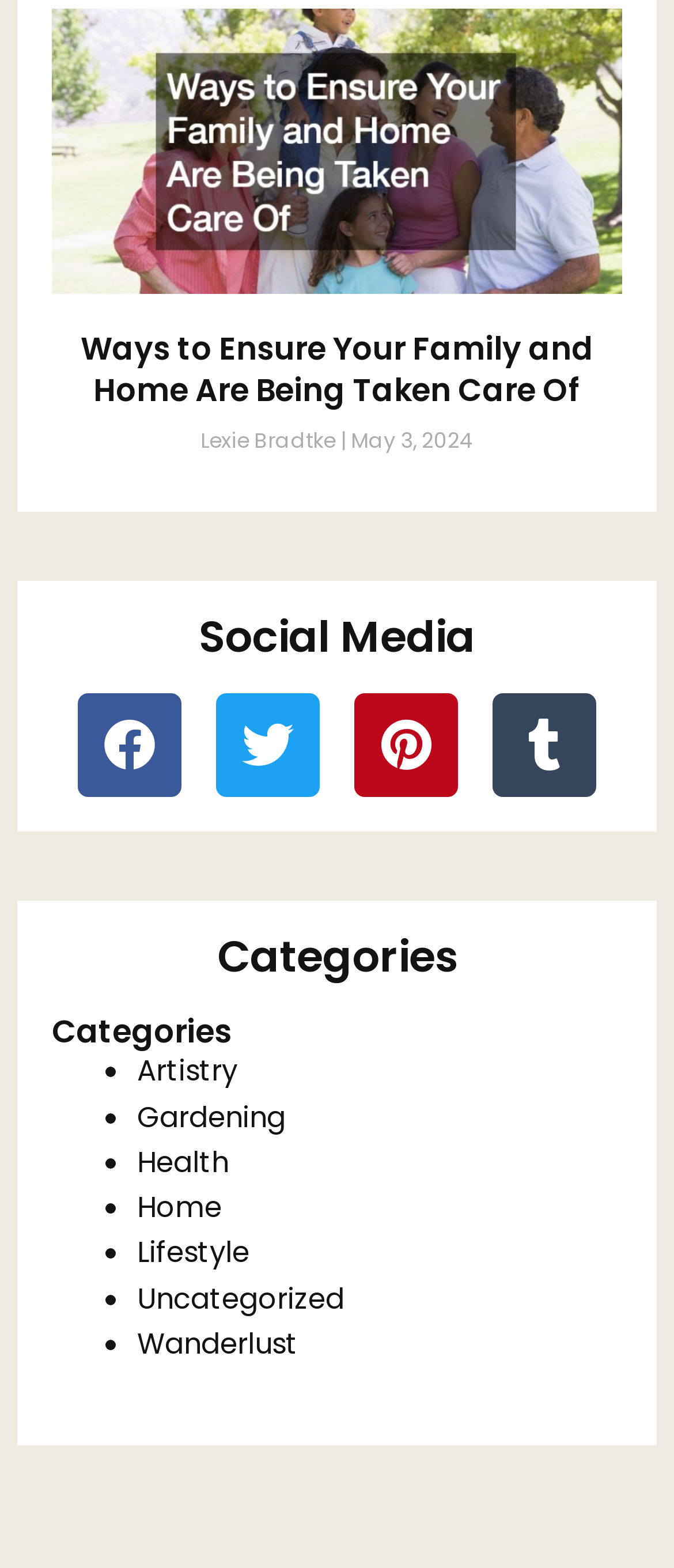When was the article published?
Please use the visual content to give a single word or phrase answer.

May 3, 2024